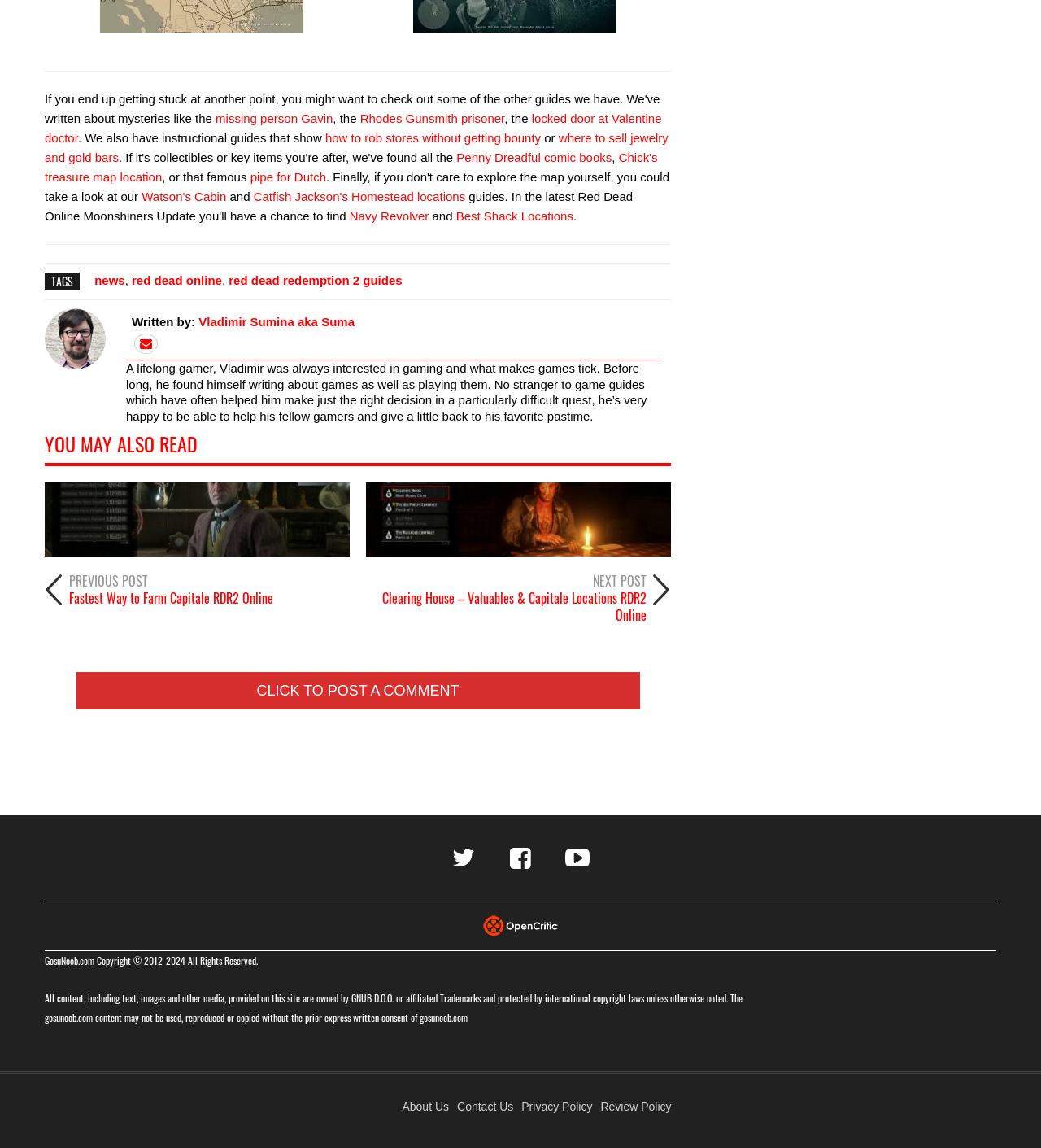Can you determine the bounding box coordinates of the area that needs to be clicked to fulfill the following instruction: "Read the guide on where to sell jewelry and gold bars"?

[0.043, 0.114, 0.642, 0.143]